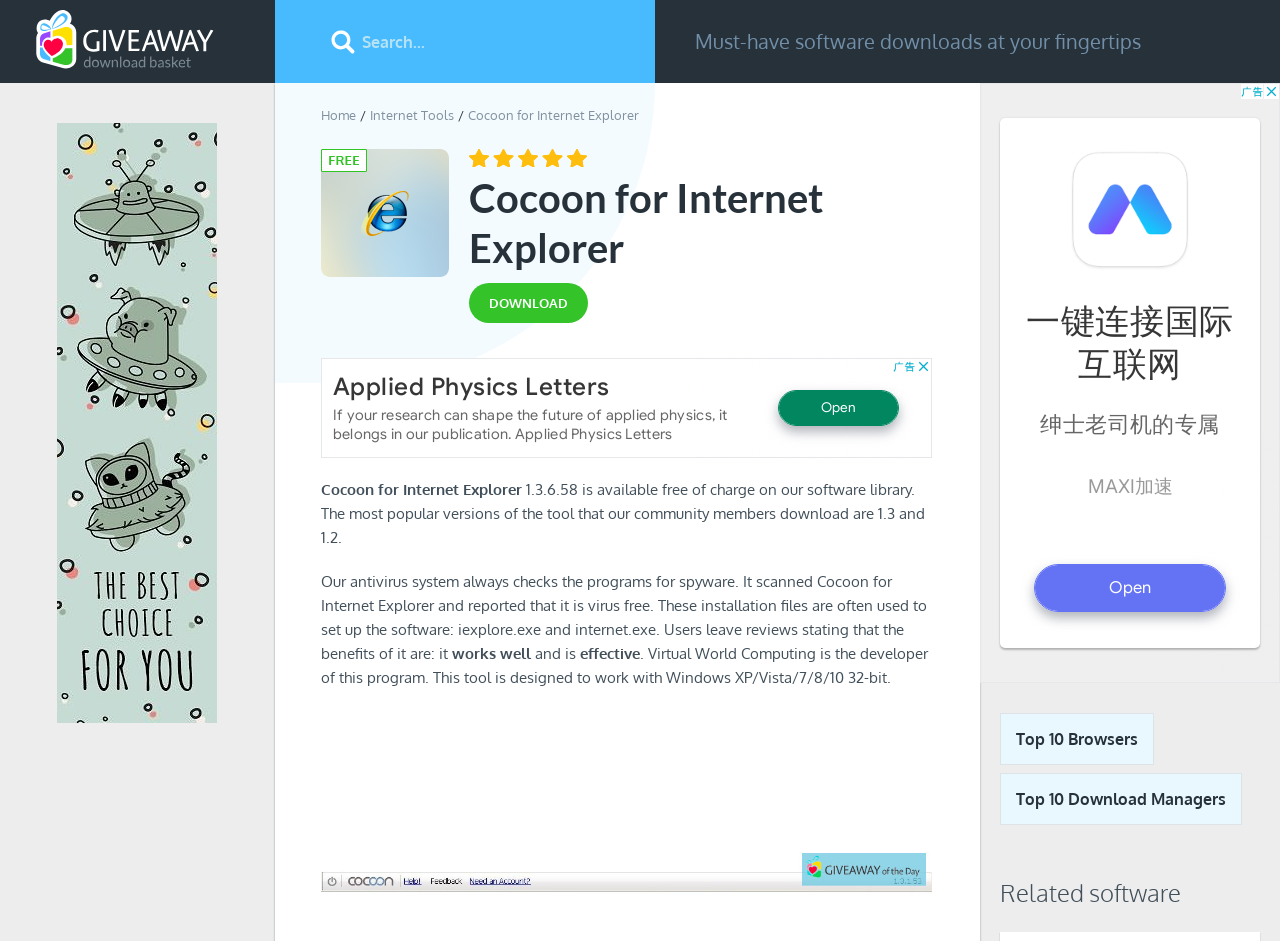Please pinpoint the bounding box coordinates for the region I should click to adhere to this instruction: "Click on Home".

[0.251, 0.114, 0.278, 0.131]